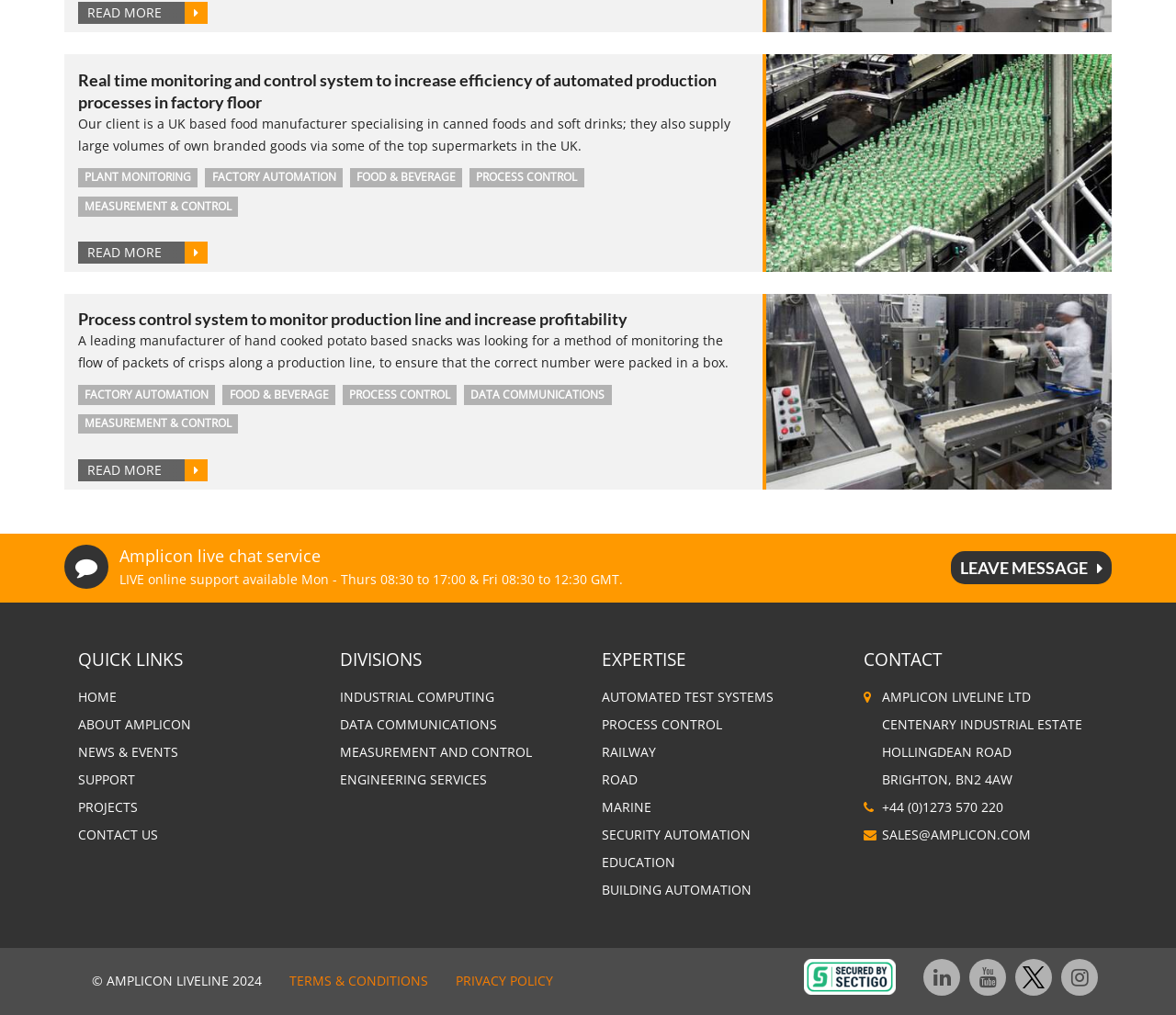Determine the bounding box coordinates in the format (top-left x, top-left y, bottom-right x, bottom-right y). Ensure all values are floating point numbers between 0 and 1. Identify the bounding box of the UI element described by: Read More

[0.066, 0.238, 0.177, 0.26]